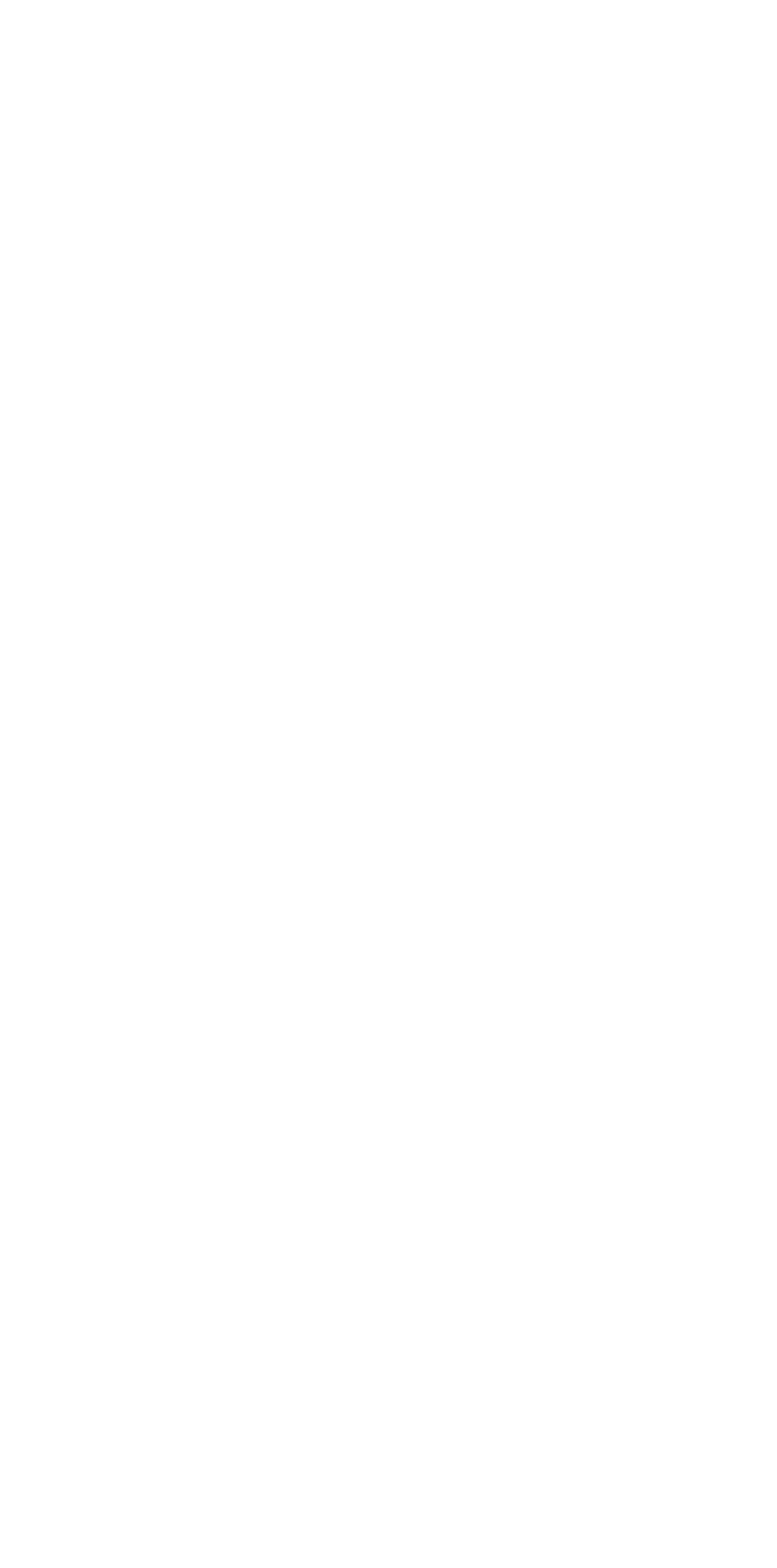Using the webpage screenshot and the element description Acceptable Use Policy, determine the bounding box coordinates. Specify the coordinates in the format (top-left x, top-left y, bottom-right x, bottom-right y) with values ranging from 0 to 1.

[0.275, 0.896, 0.695, 0.924]